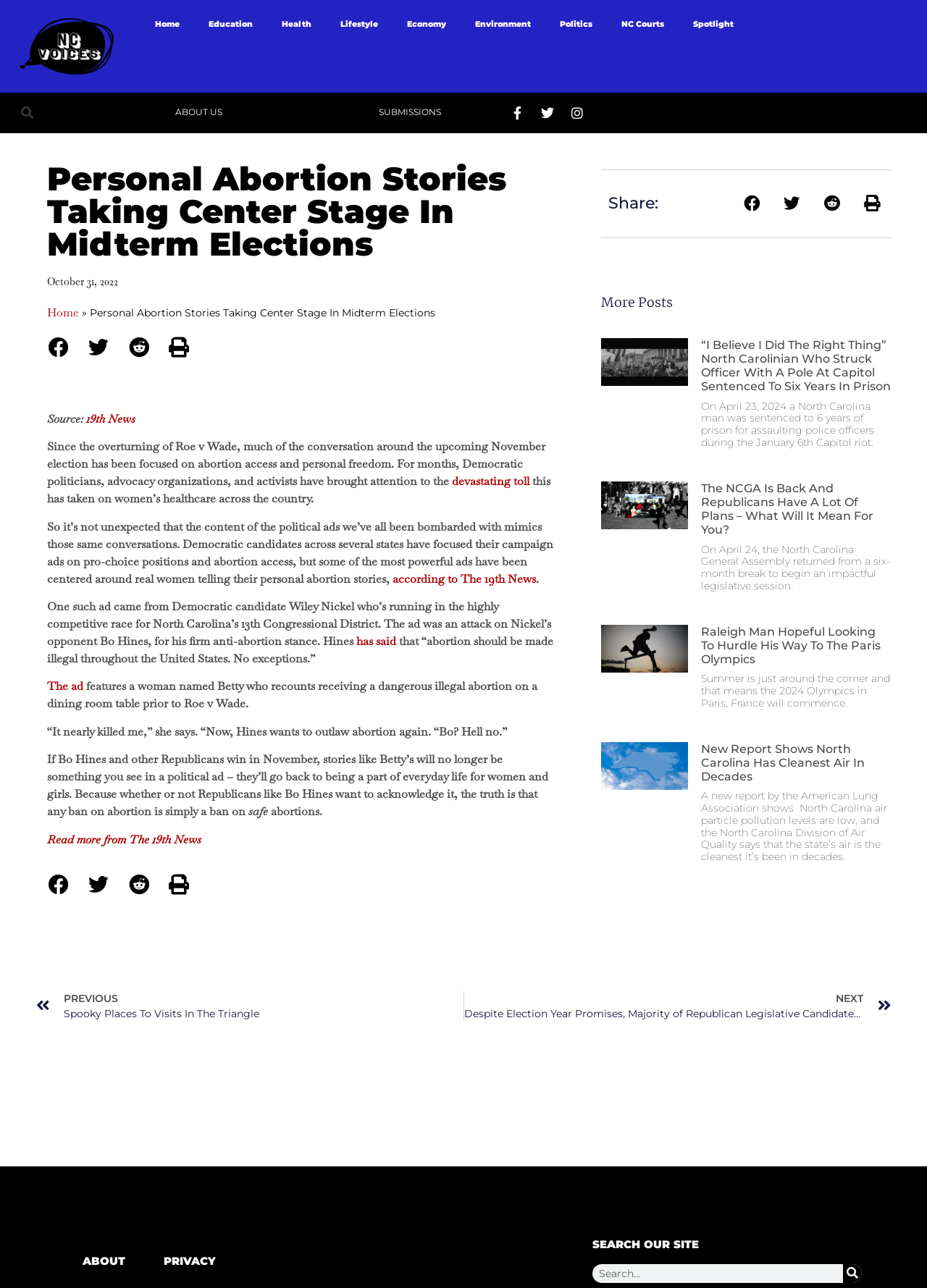Find the bounding box coordinates of the area to click in order to follow the instruction: "Click on the 'Politics' link".

[0.589, 0.006, 0.655, 0.031]